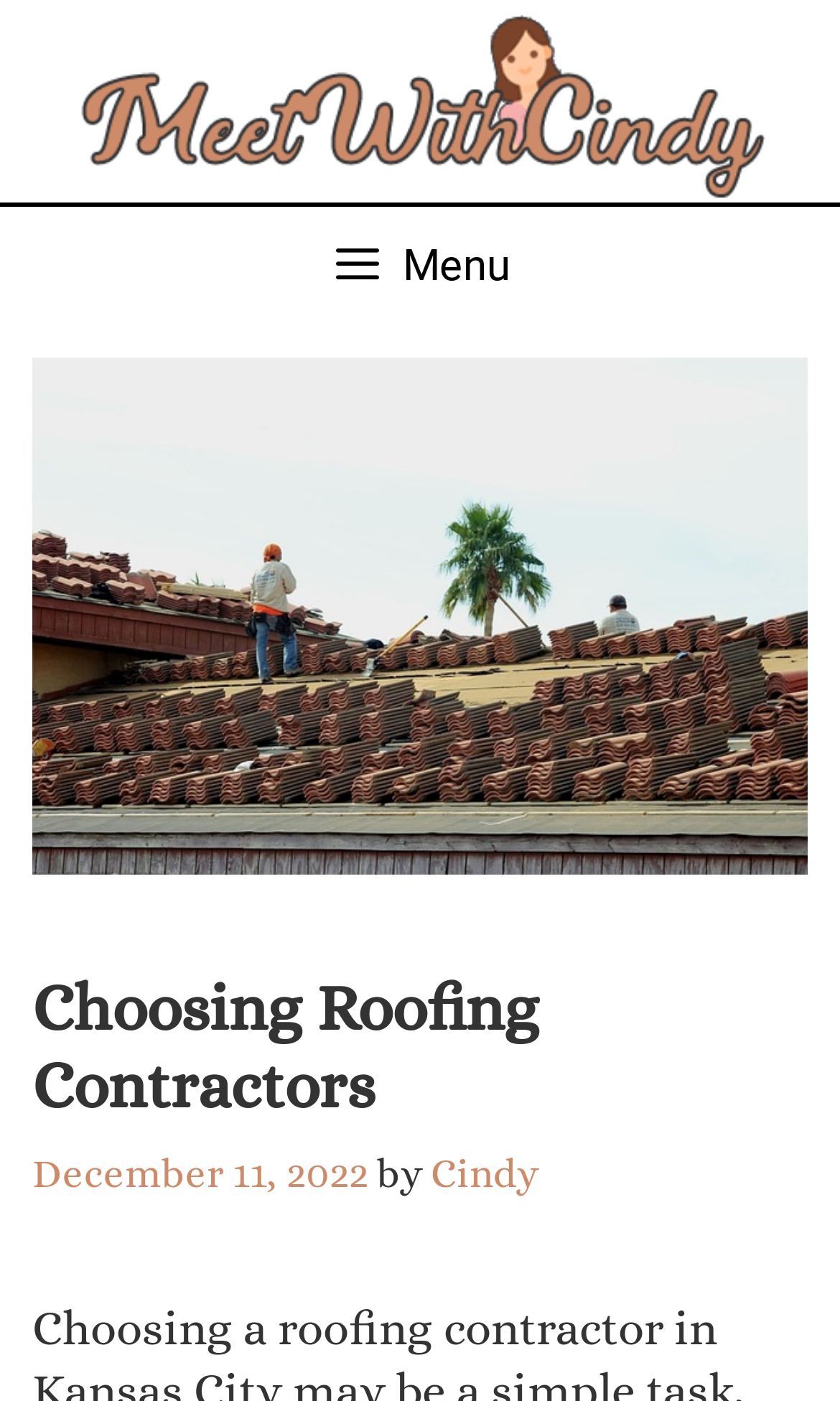Using the provided element description, identify the bounding box coordinates as (top-left x, top-left y, bottom-right x, bottom-right y). Ensure all values are between 0 and 1. Description: title="Meet with Cindy"

[0.051, 0.049, 0.949, 0.087]